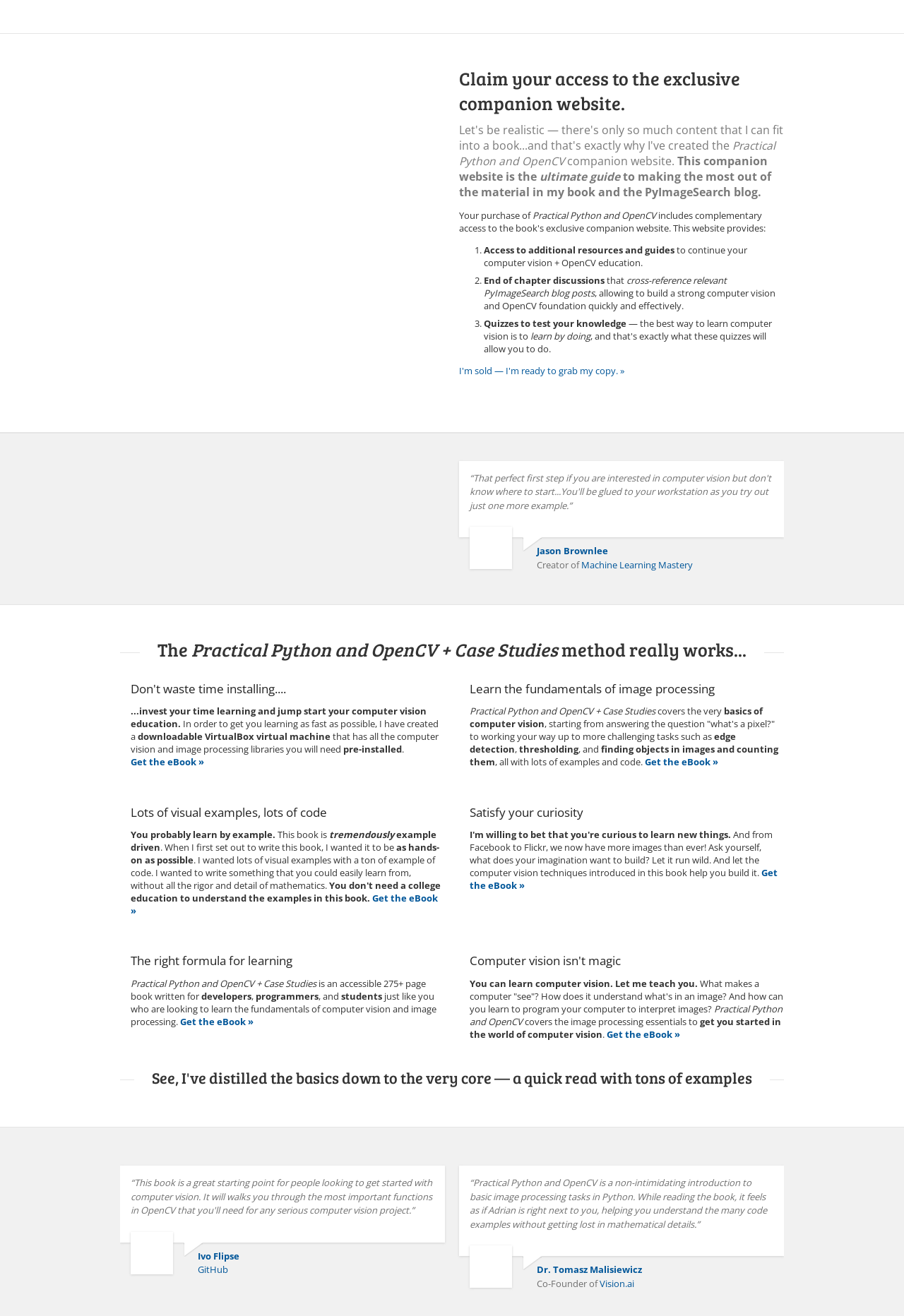Provide the bounding box coordinates of the HTML element described by the text: "Get the eBook »". The coordinates should be in the format [left, top, right, bottom] with values between 0 and 1.

[0.671, 0.781, 0.752, 0.791]